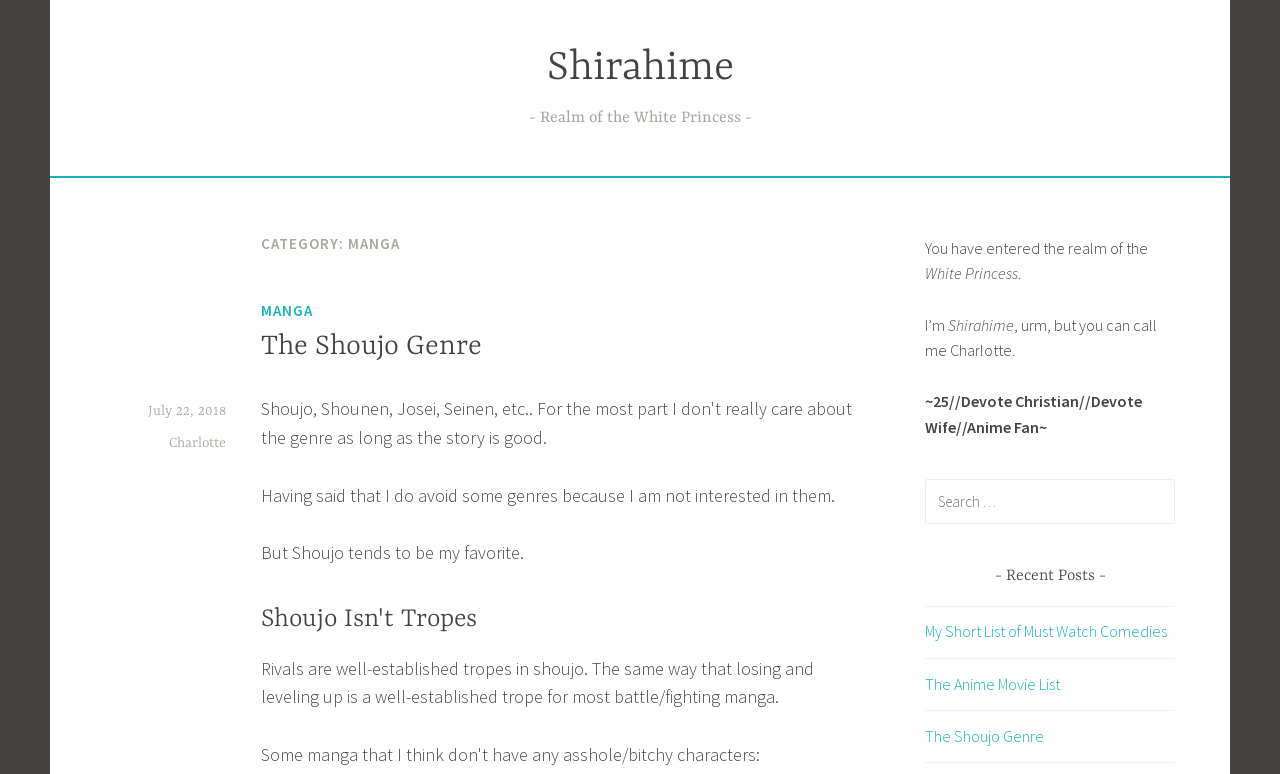Specify the bounding box coordinates of the element's region that should be clicked to achieve the following instruction: "Check the 'July 22, 2018' date". The bounding box coordinates consist of four float numbers between 0 and 1, in the format [left, top, right, bottom].

[0.116, 0.521, 0.177, 0.541]